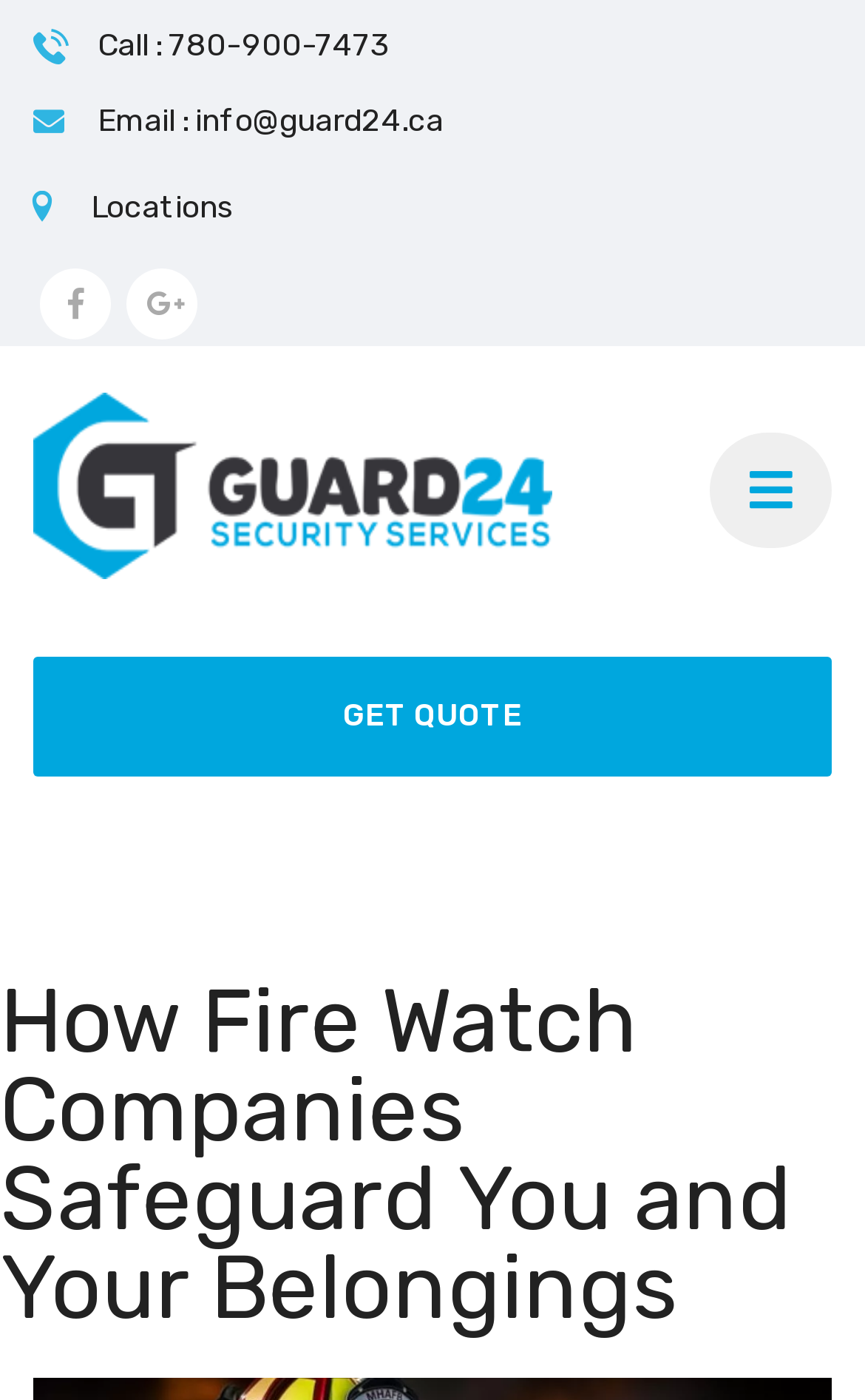Construct a comprehensive caption that outlines the webpage's structure and content.

The webpage appears to be about fire safety and security services, specifically highlighting the importance of fire watch companies. At the top-left corner, there are three links: "Call : 780-900-7473", "Email : info@guard24.ca", and "Locations". Below these links, there are two icons, represented by "\uf39e" and "\uf0d5", which are likely social media links. 

To the right of these icons, there is a link "guard24 security services" accompanied by an image, which is likely the company's logo. Next to the logo, there is a button with an icon "\uf0c9", possibly a search or menu button. 

On the right side of the page, there is a prominent call-to-action link "GET QUOTE". At the very top of the page, there is a heading that reads "How Fire Watch Companies Safeguard You and Your Belongings?", which is the main title of the webpage.